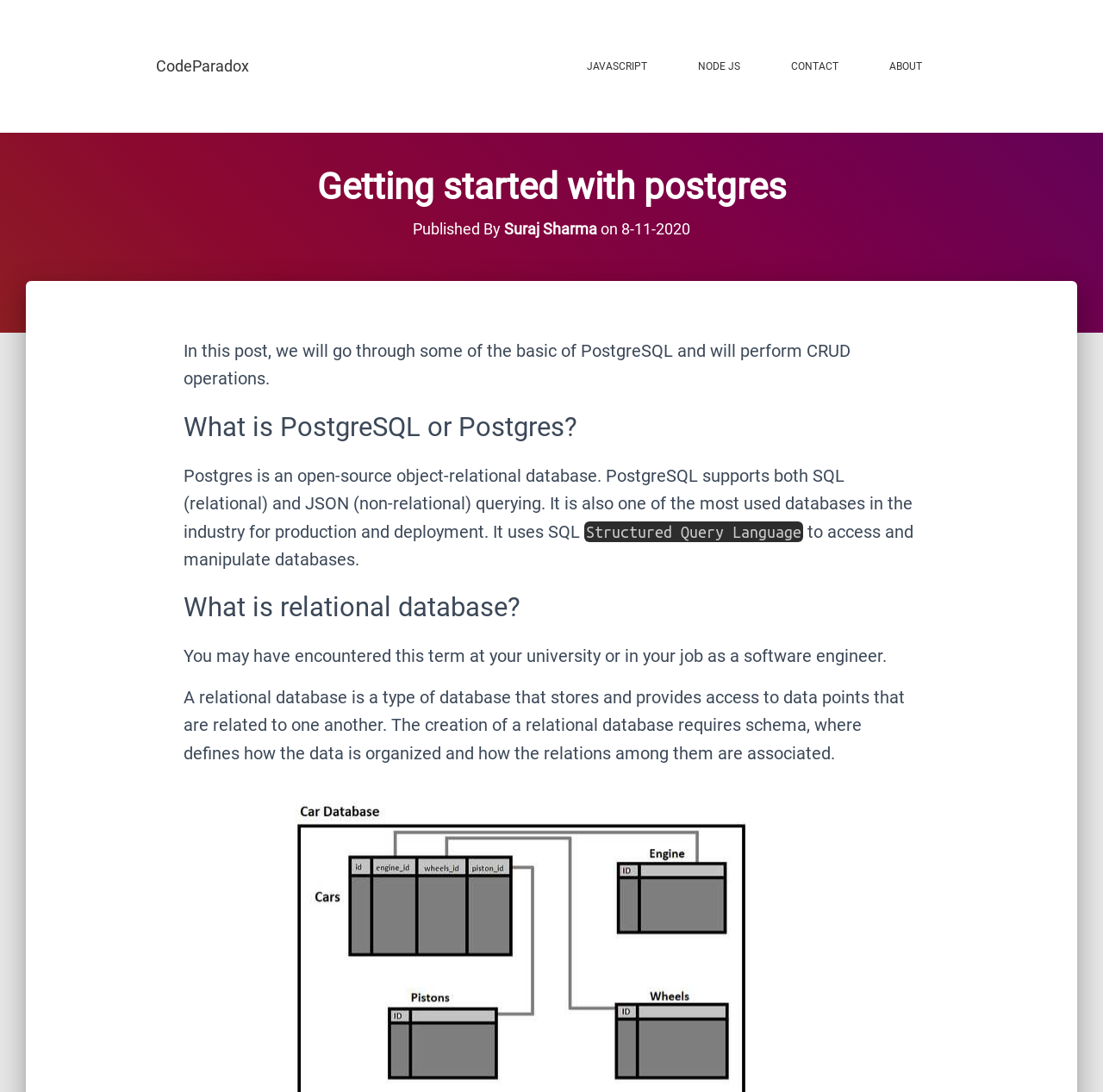Create an elaborate caption for the webpage.

The webpage is titled "Getting Started with Postgres" and appears to be a tutorial for beginners. At the top, there are five links: "CodeParadox", "JAVASCRIPT", "NODE JS", "CONTACT", and "ABOUT", aligned horizontally across the page. 

Below the links, there is a heading that reads "Getting started with postgres". Next to it, there is a subheading that displays the author's name, "Suraj Sharma", and the publication date, "8-11-2020". 

The main content of the webpage is divided into sections, each with a heading. The first section introduces the topic, stating that the tutorial will cover the basics of PostgreSQL and perform CRUD operations. 

The next section is titled "What is PostgreSQL or Postgres?" and provides a brief description of PostgreSQL as an open-source object-relational database. This section is followed by a paragraph explaining what SQL stands for and its purpose.

The third section is titled "What is relational database?" and discusses the concept of relational databases, explaining how they store and provide access to related data points.